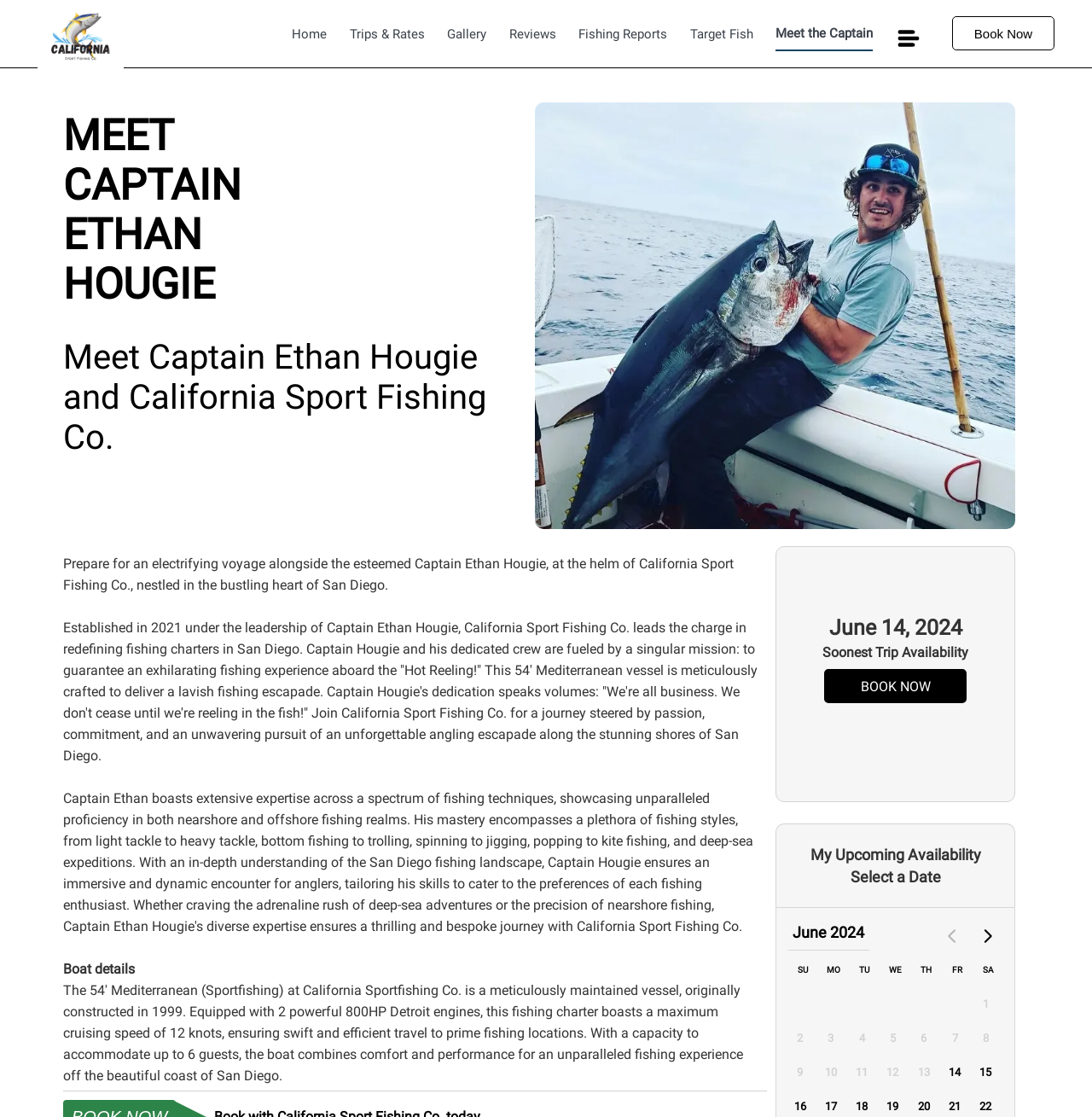Locate the bounding box coordinates of the clickable area to execute the instruction: "Expand the menu". Provide the coordinates as four float numbers between 0 and 1, represented as [left, top, right, bottom].

[0.82, 0.023, 0.843, 0.046]